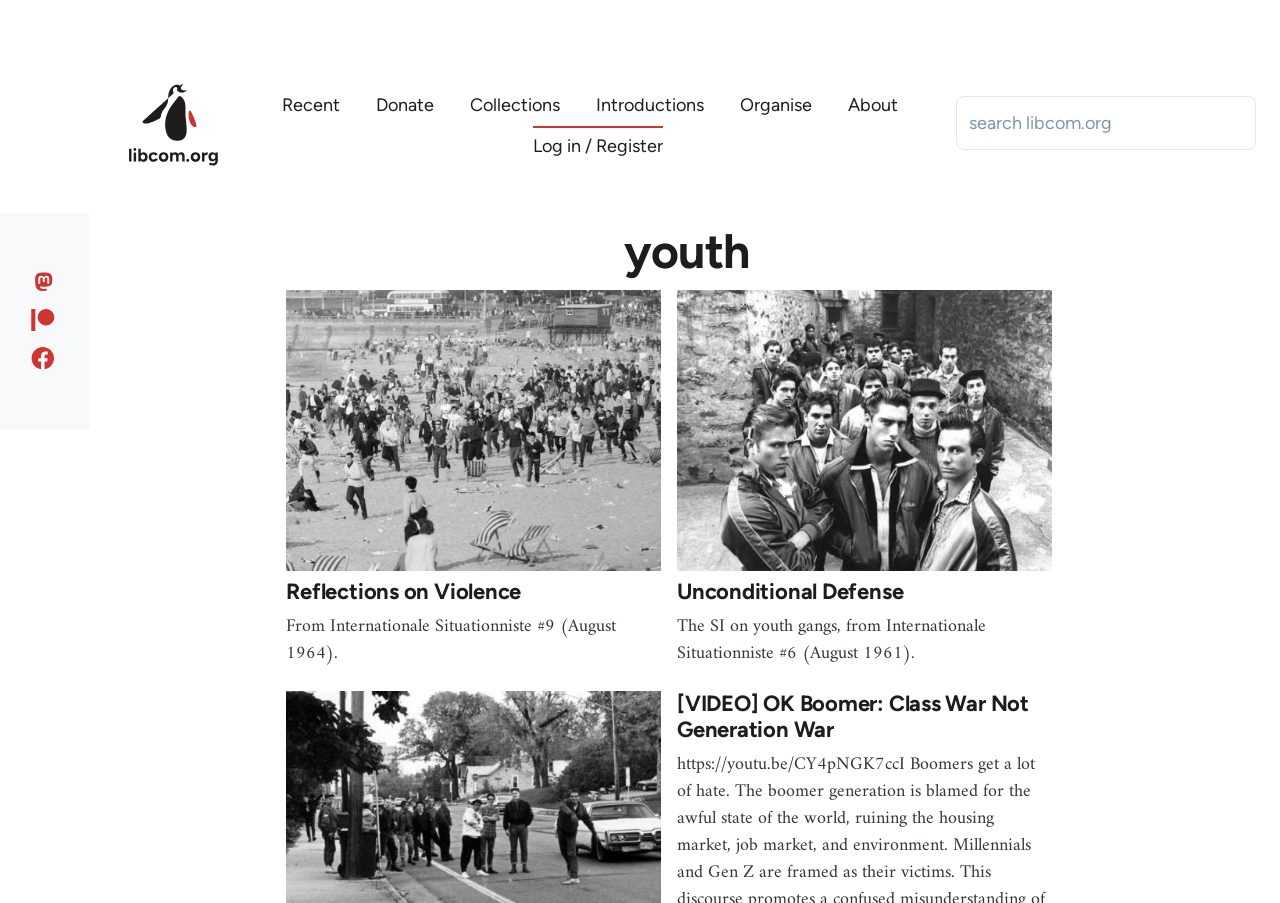Find the bounding box of the UI element described as: "name="search_api_fulltext" placeholder="search libcom.org"". The bounding box coordinates should be given as four float values between 0 and 1, i.e., [left, top, right, bottom].

[0.747, 0.106, 0.981, 0.166]